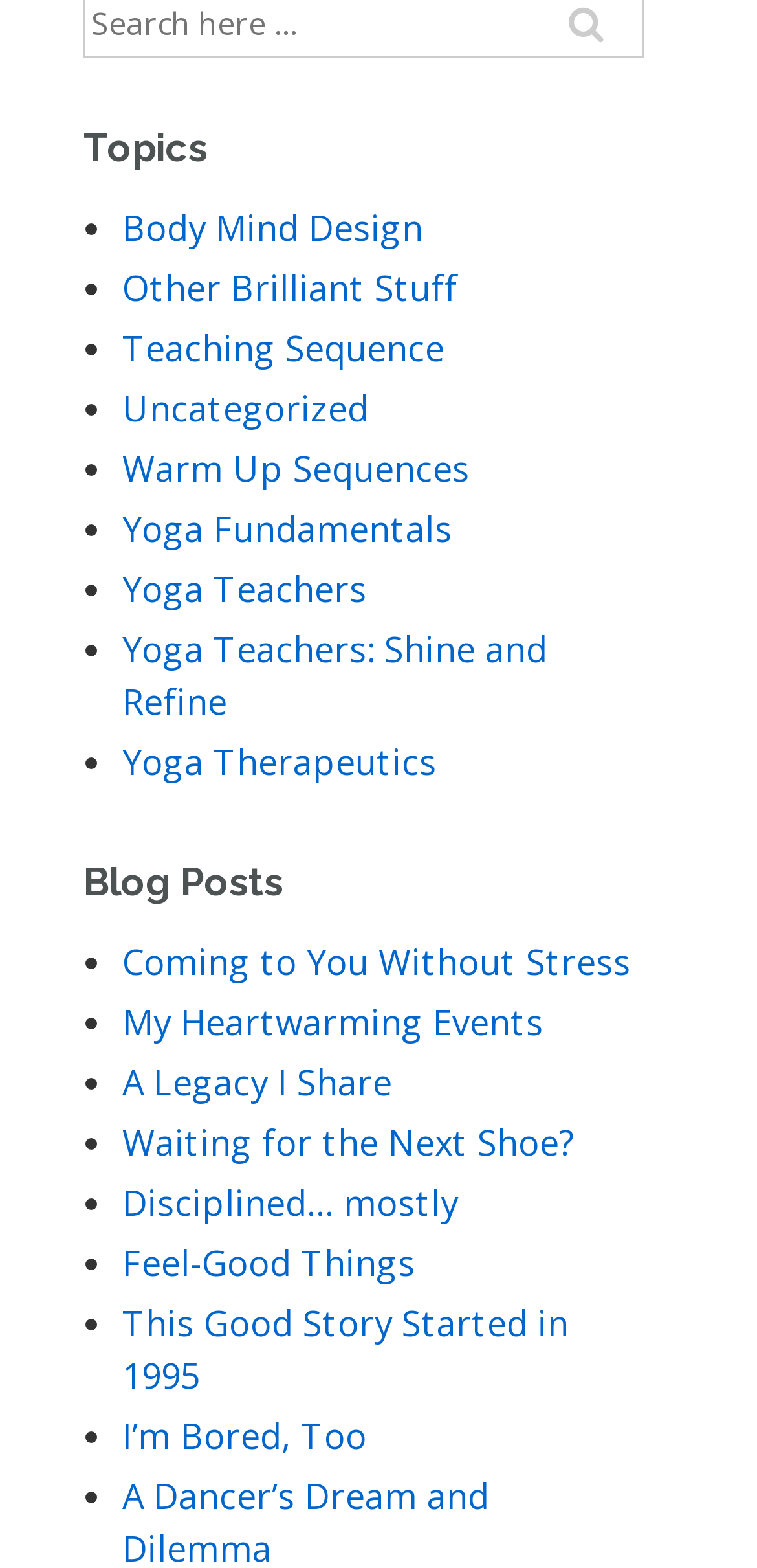What is the last topic listed?
Please give a detailed and thorough answer to the question, covering all relevant points.

I looked at the list of topics under the 'Topics' heading and found the last link, which is titled 'Yoga Therapeutics'.